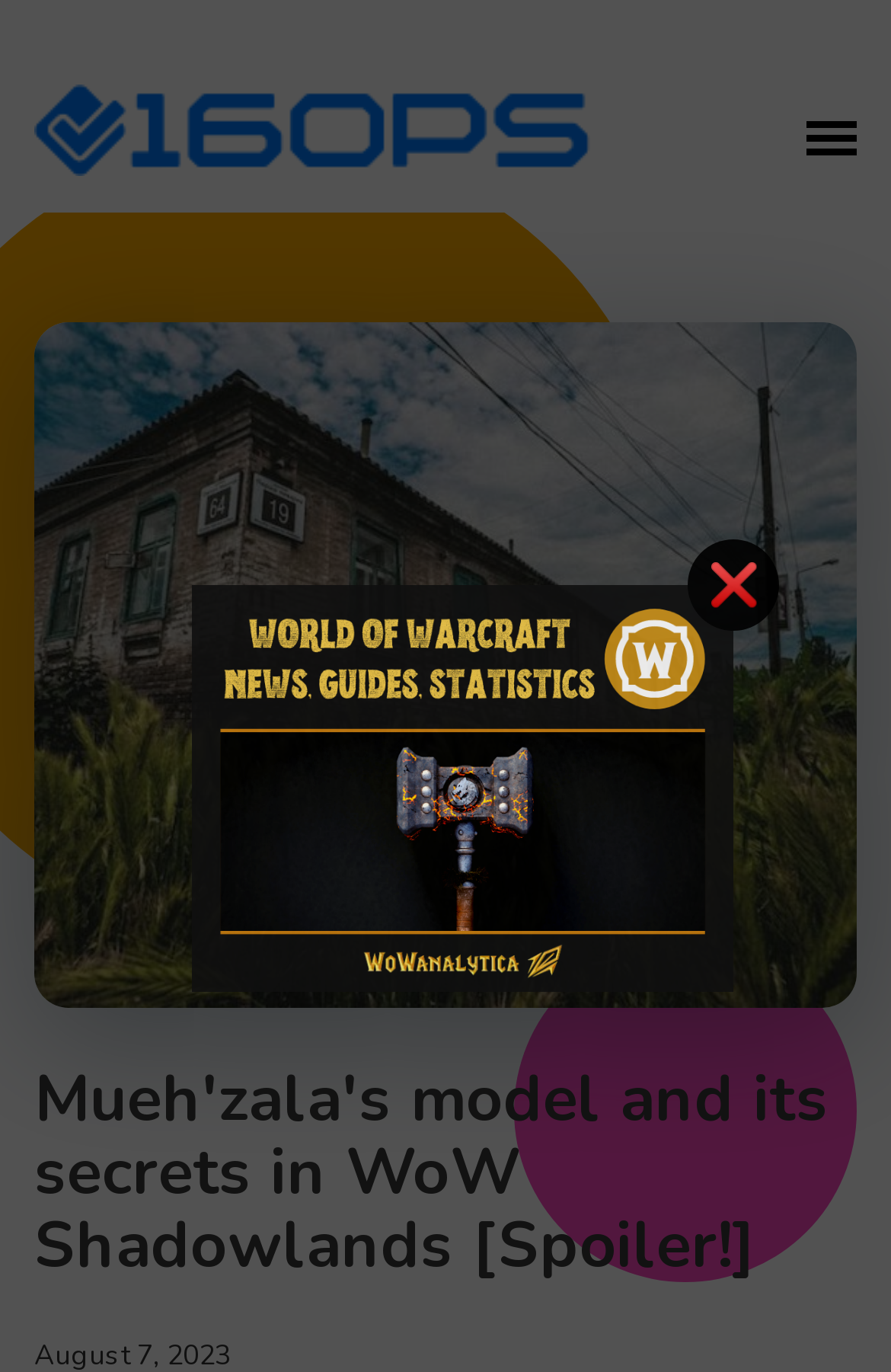Provide a one-word or brief phrase answer to the question:
What is the shape of the icon in the link?

Cross